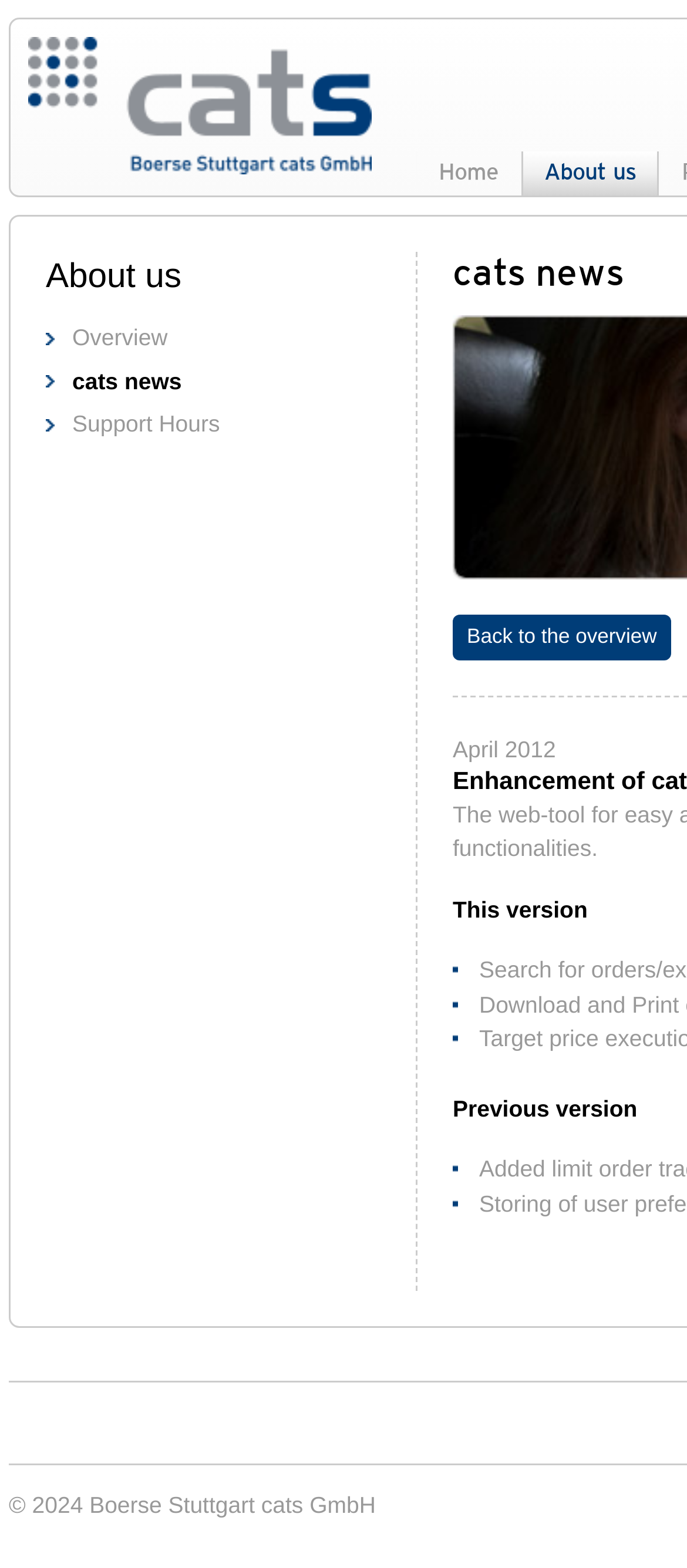What is the name of the company mentioned at the bottom of the webpage?
Please answer the question with a detailed response using the information from the screenshot.

The name of the company mentioned at the bottom of the webpage is 'Boerse Stuttgart cats GmbH', which can be identified by looking at the StaticText element with the OCR text '© 2024 Boerse Stuttgart cats GmbH' and bounding box coordinates [0.013, 0.951, 0.547, 0.968].